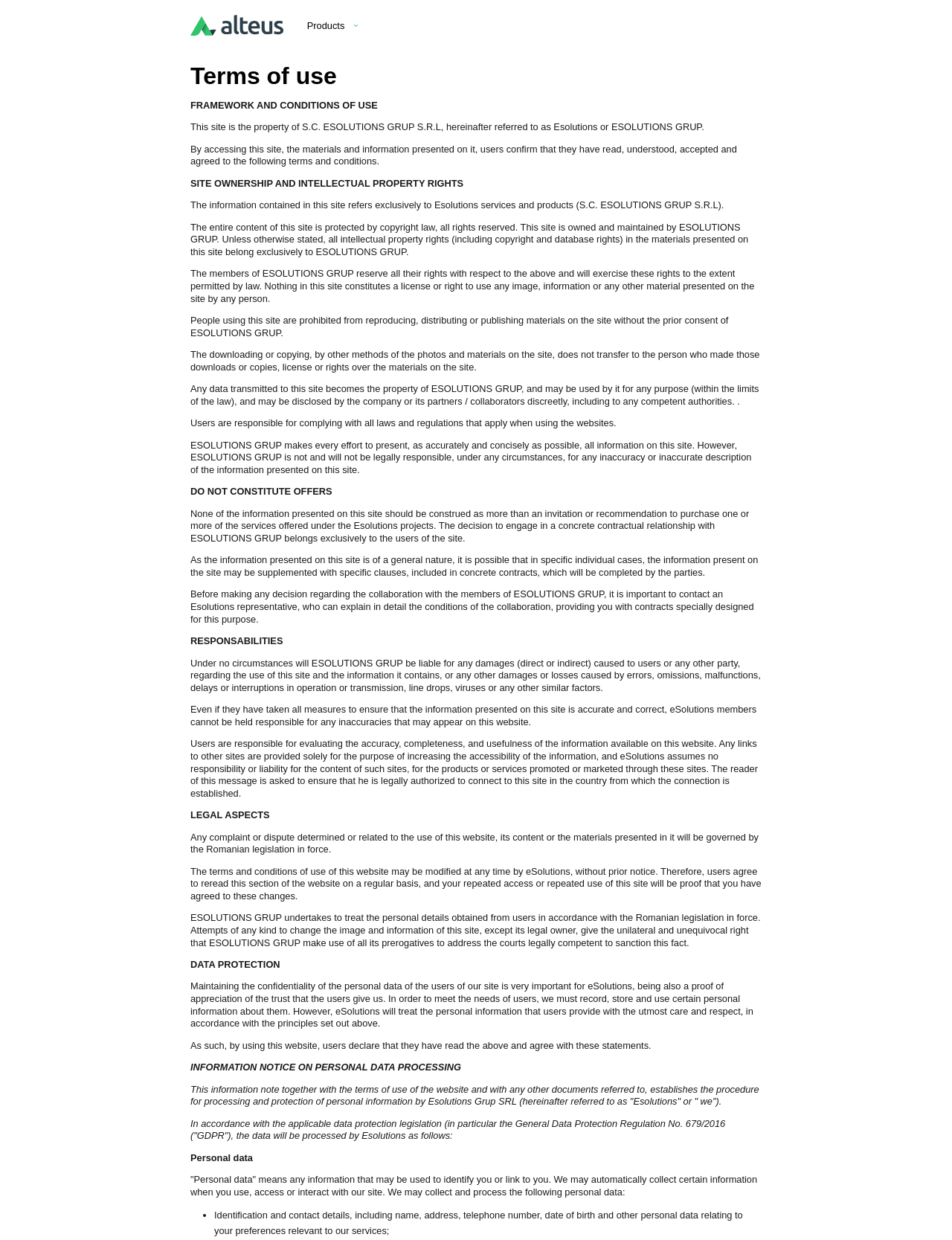What should users do before making any decision regarding collaboration with ESOLUTIONS GRUP? Based on the image, give a response in one word or a short phrase.

Contact an Esolutions representative